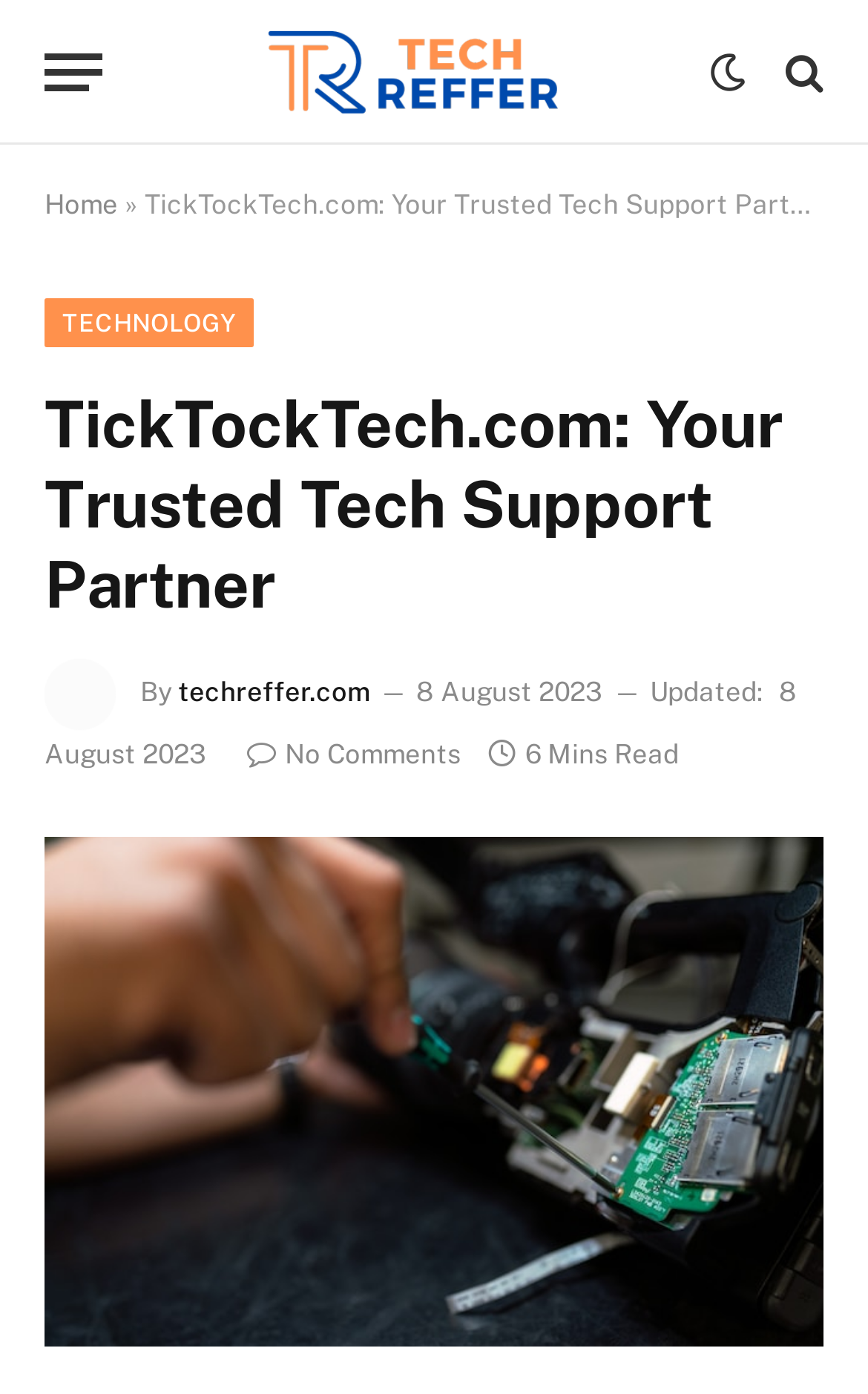Find the bounding box coordinates for the element that must be clicked to complete the instruction: "Visit the Home page". The coordinates should be four float numbers between 0 and 1, indicated as [left, top, right, bottom].

[0.051, 0.136, 0.136, 0.158]